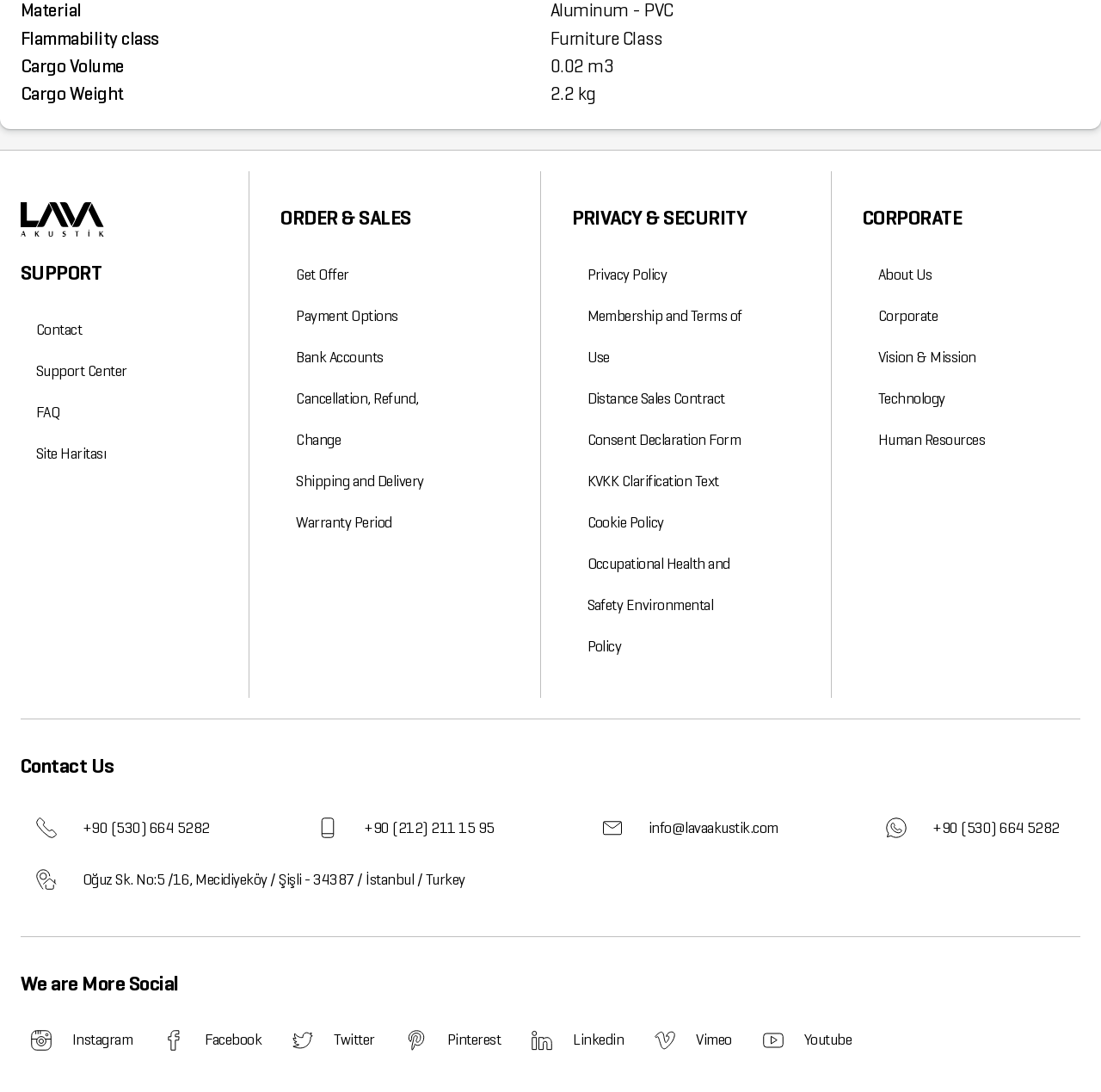How many social media platforms are listed?
Respond with a short answer, either a single word or a phrase, based on the image.

7